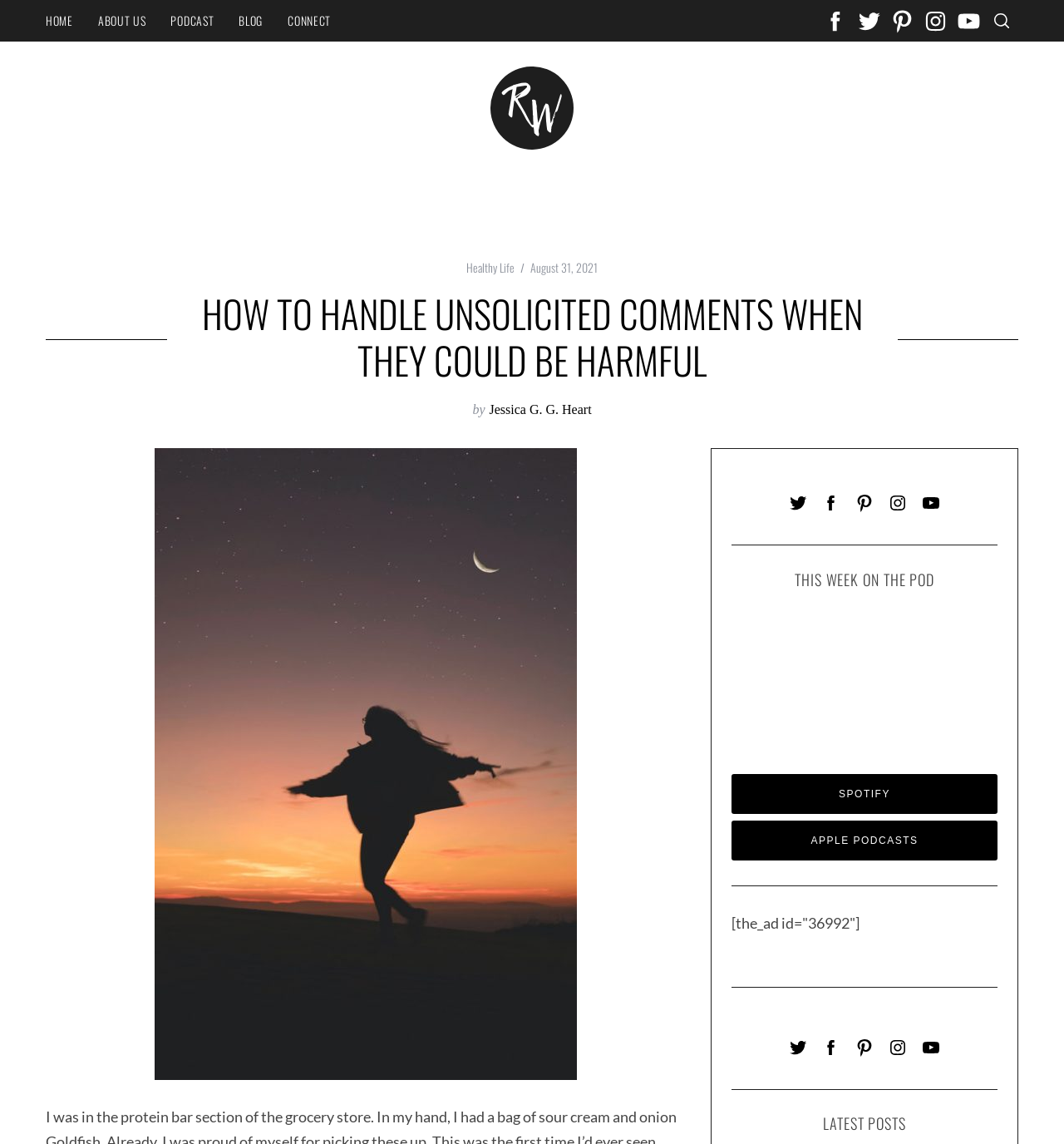Look at the image and write a detailed answer to the question: 
How many social media links are there?

I counted the number of links under the 'THIS WEEK ON THE POD' heading, which are 'SPOTIFY' and 'APPLE PODCASTS', and there are 2 in total.